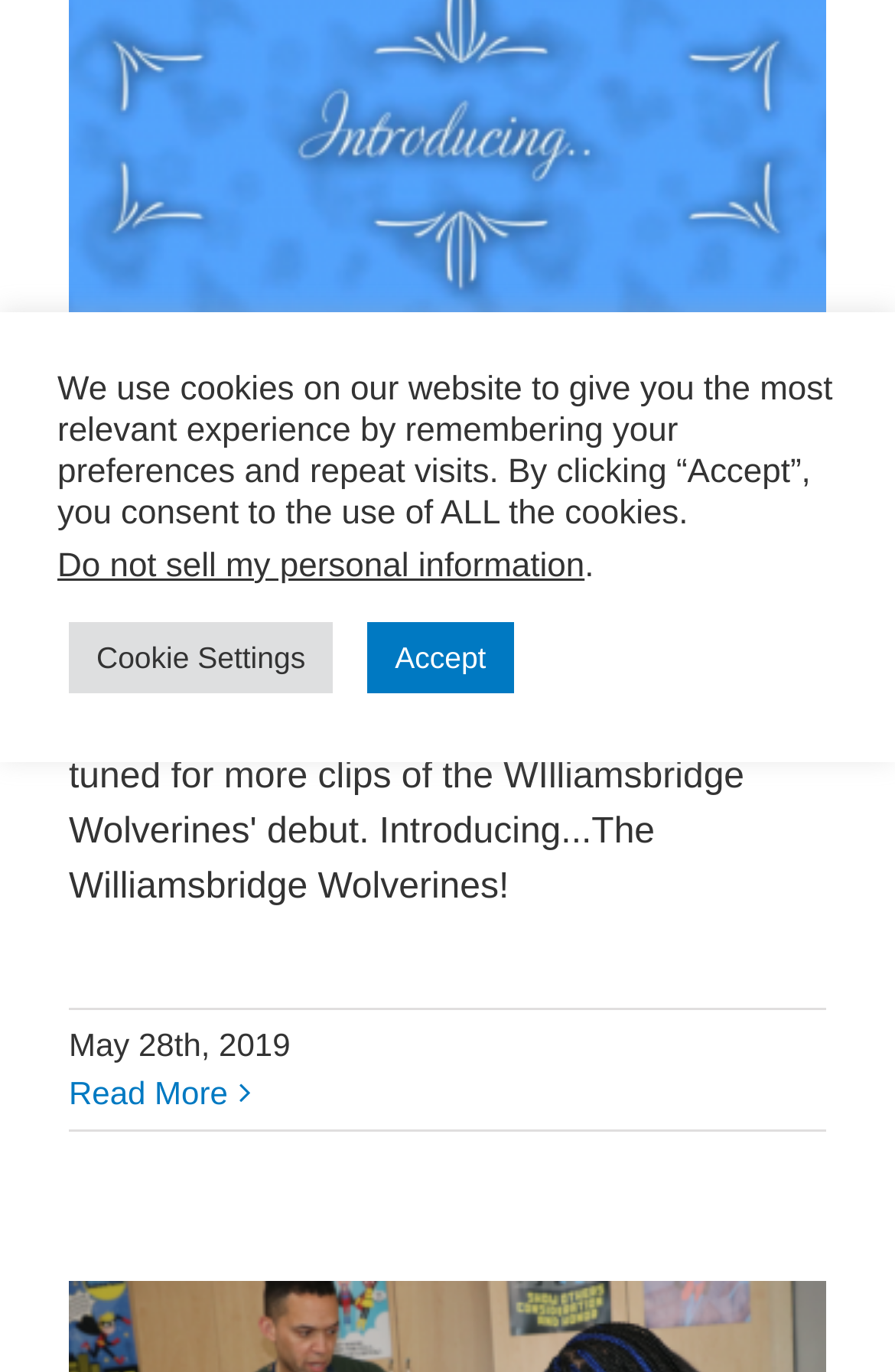Given the description "Read More", provide the bounding box coordinates of the corresponding UI element.

[0.077, 0.784, 0.255, 0.81]